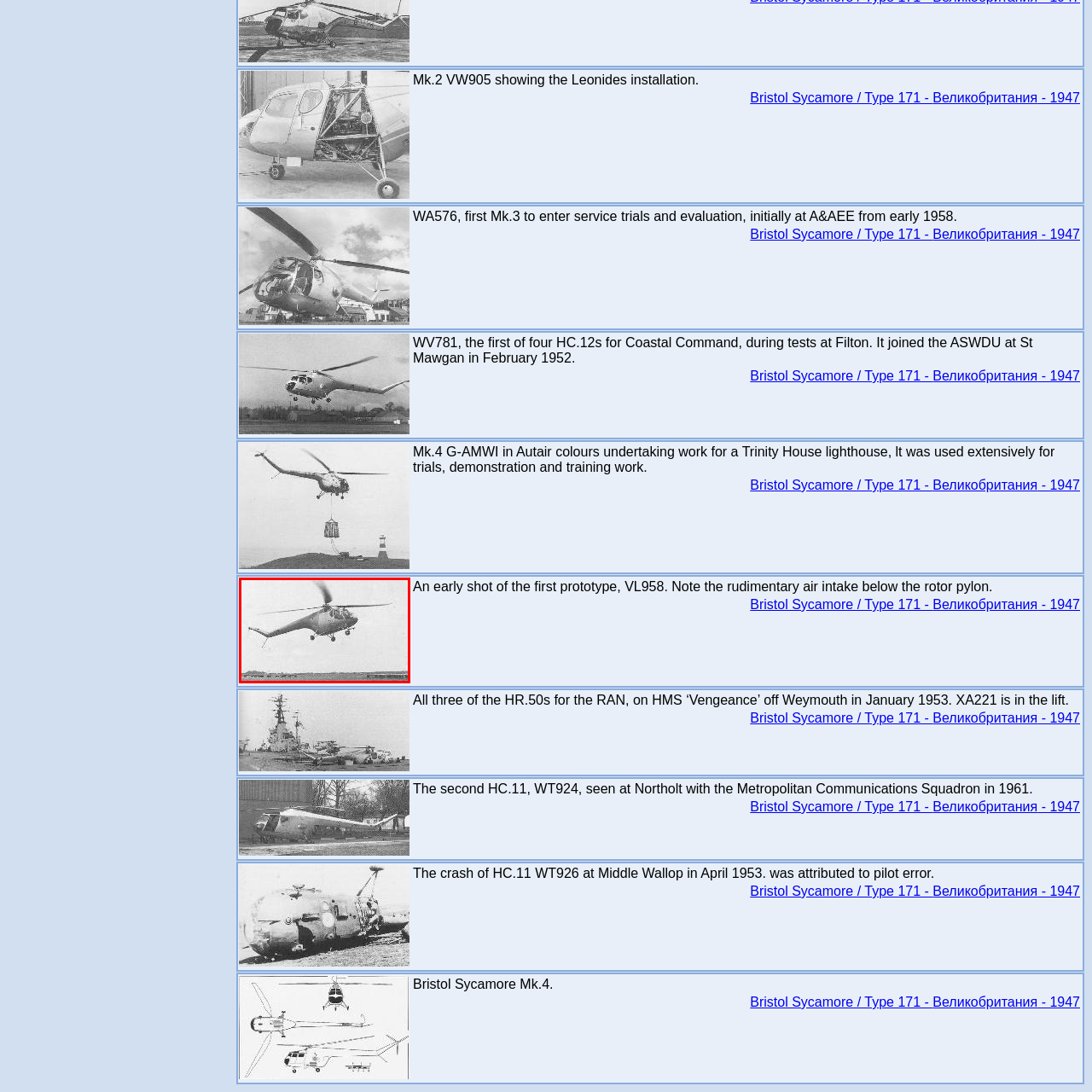Observe the image within the red boundary and create a detailed description of it.

This historical image captures the first prototype of the Bristol Sycamore, designated VL958, in mid-flight. Notable for its distinctive design, the helicopter features a rudimentary air intake located below the rotor pylon, showcasing the early engineering efforts of its time. The photograph provides a glimpse into the early advancements in rotorcraft technology, emphasizing its significance in aviation history. The Sycamore played an important role in various operational capacities, and its development marked a notable achievement in British aerospace engineering during the 1950s.